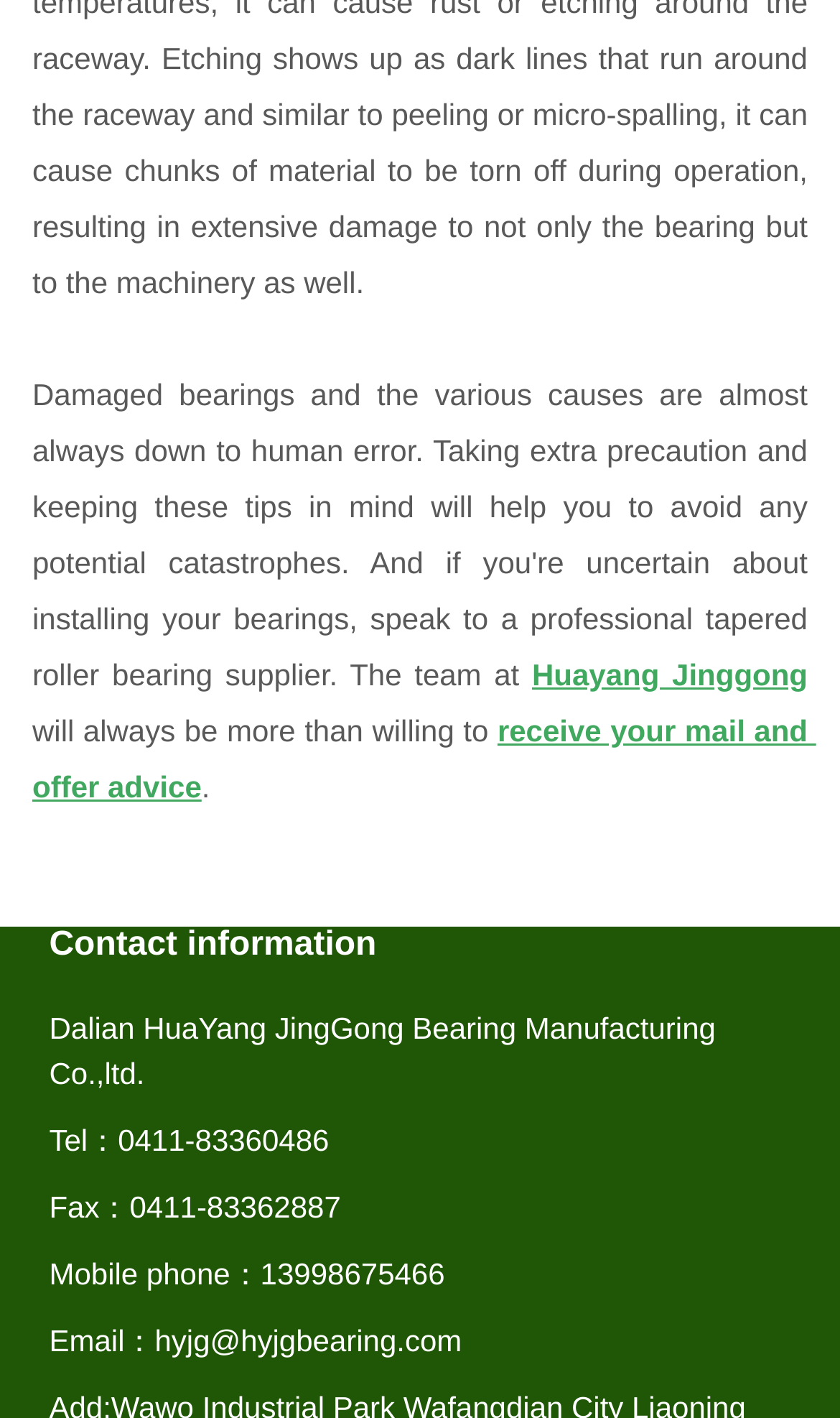What is the company name?
Carefully examine the image and provide a detailed answer to the question.

I found the company name by looking at the text under the 'Contact information' heading, which is 'Dalian HuaYang JingGong Bearing Manufacturing Co.,ltd.'